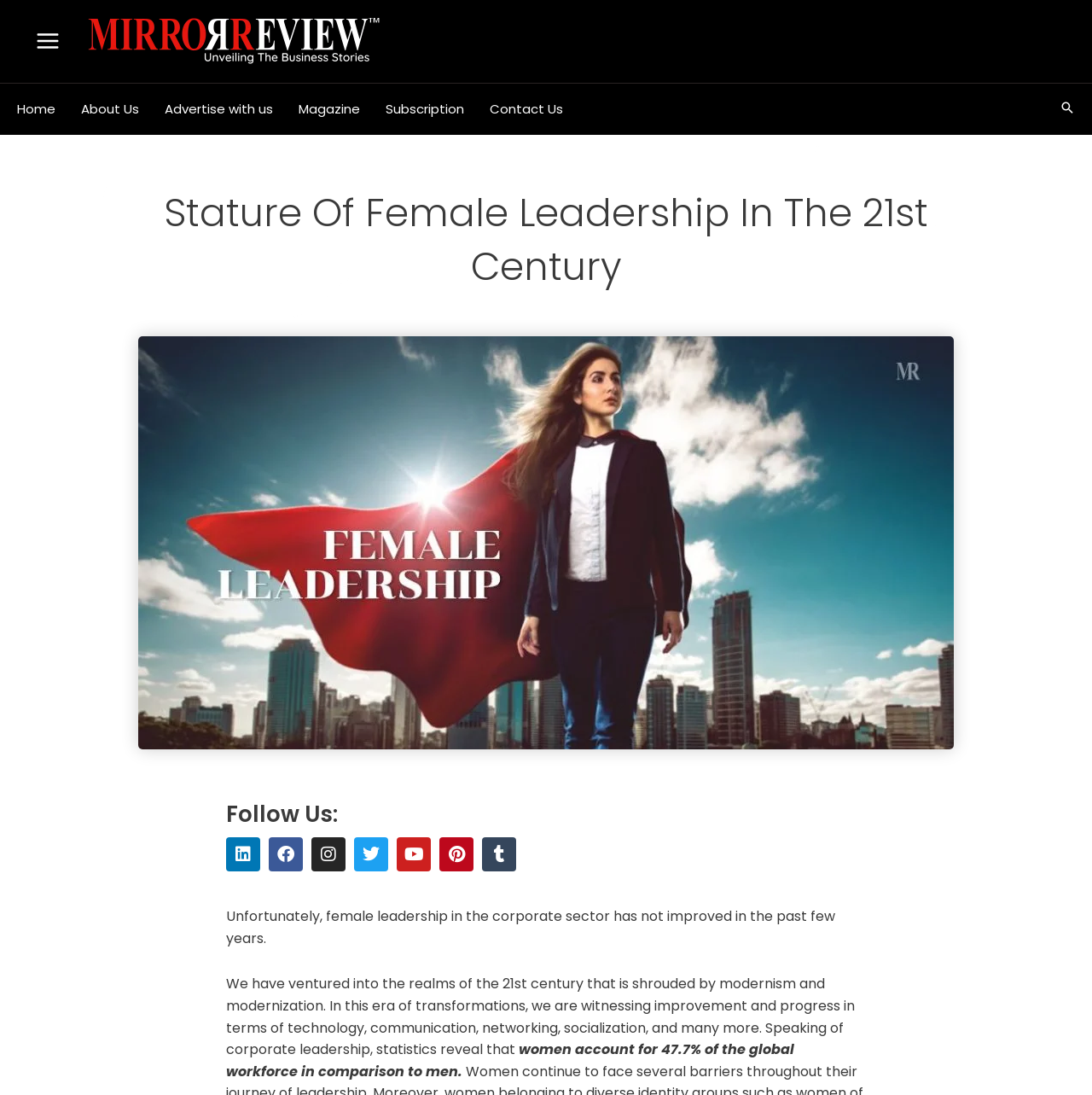What is the topic of the article?
Using the screenshot, give a one-word or short phrase answer.

Female leadership